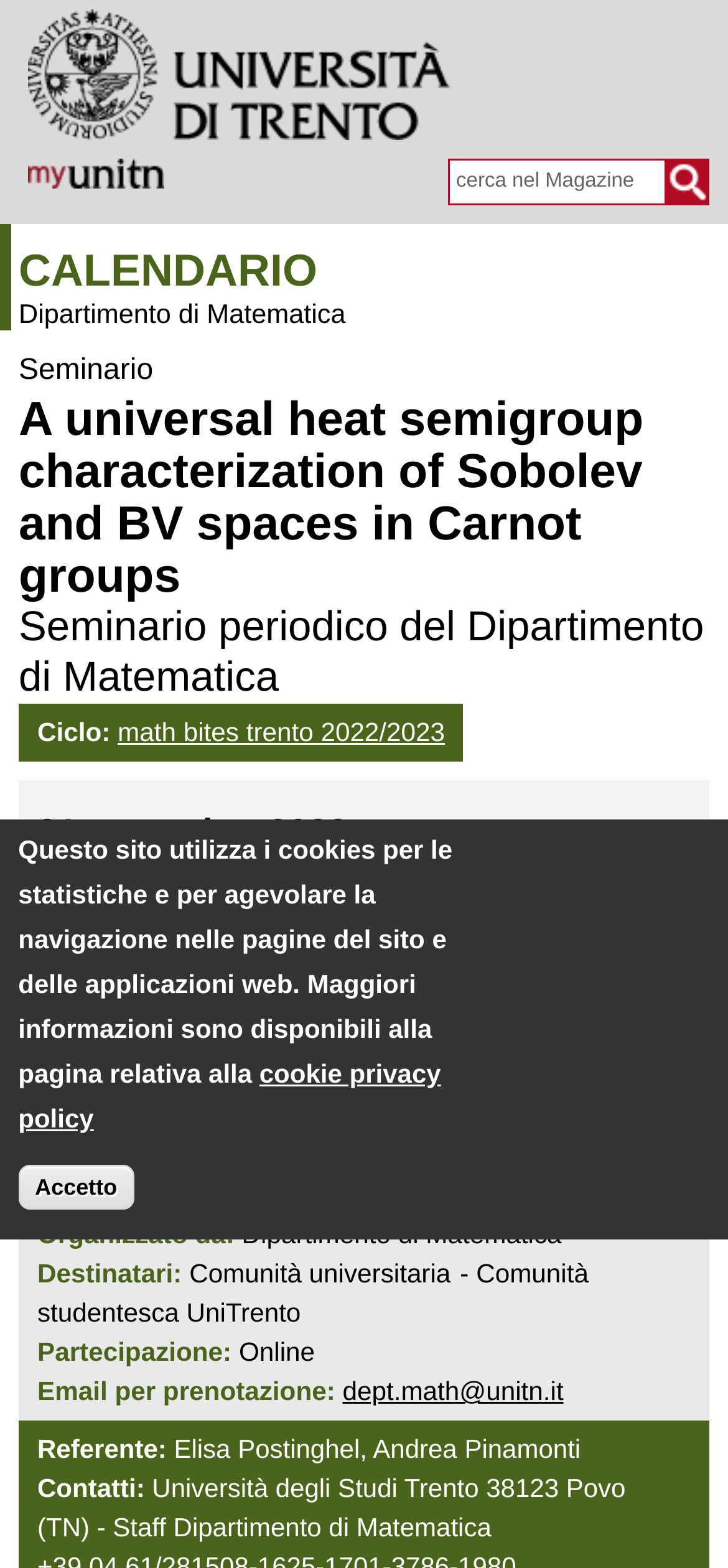Explain the webpage in detail.

The webpage appears to be an event page for a seminar titled "A universal heat semigroup characterization of Sobolev and BV spaces in Carnot groups" at the University of Trento. 

At the top of the page, there is a logo of UniTrento on the left, accompanied by a link to "MyUnitn" and a search bar on the right. Below the logo, there are links to the main content, calendar, and the Department of Mathematics. 

The main content section is divided into several parts. The title of the seminar is prominently displayed, followed by a description of the event as a periodic seminar of the Department of Mathematics. The event details include the cycle "math bites trento 2022/2023", date "21 novembre 2022", start time "15:00", and location "PovoZero - Via Sommarive 14, Povo (Trento)" with an option to join via Zoom. 

There are social media links to share the event on Facebook, LinkedIn, and Twitter, as well as a link to a printable version of the page. The organizers of the event are listed as the Department of Mathematics, and the target audience includes the university community and students. The event is online, and registration is required via email to "dept.math@unitn.it". The referents of the event are Elisa Postinghel and Andrea Pinamonti, with contact information provided. 

At the bottom of the page, there is a notice about the use of cookies on the website, with a link to the cookie privacy policy and an "Accetto" button to accept the terms.